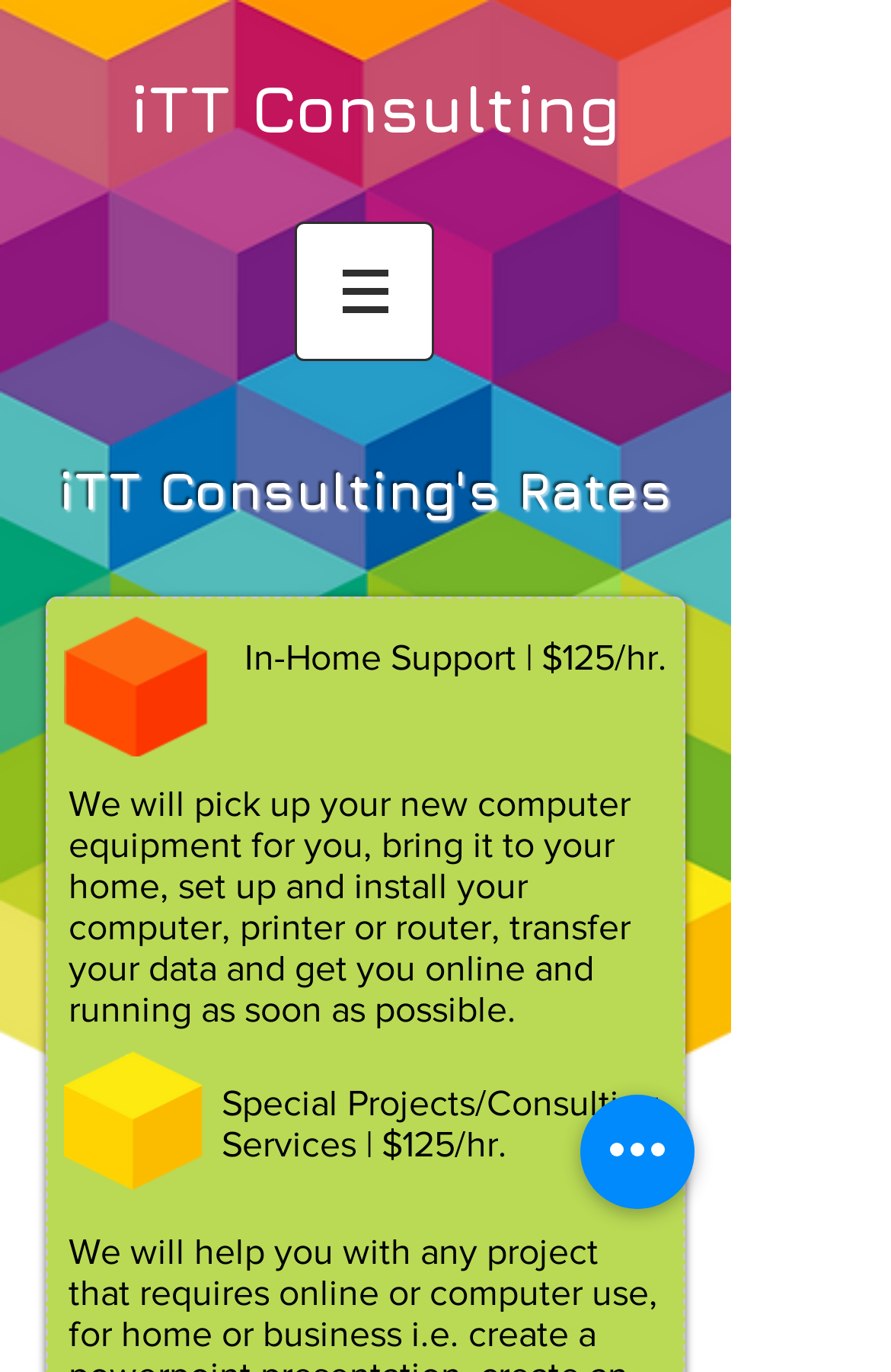Based on the image, provide a detailed and complete answer to the question: 
What is the rate for In-Home Support?

The rate for In-Home Support is obtained from the heading element with the text 'In-Home Support | $125/hr.' located in the middle of the webpage.